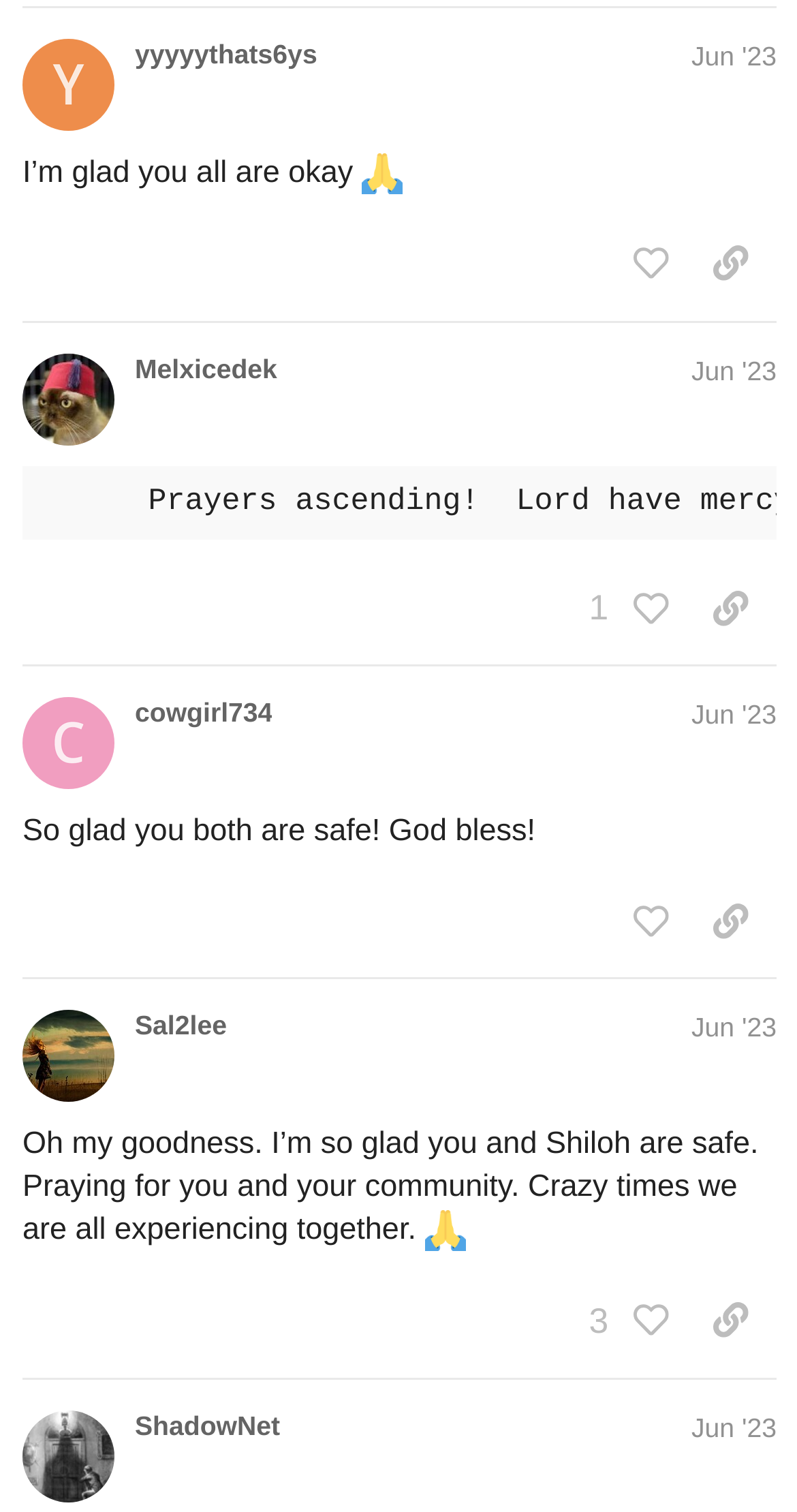Find the bounding box coordinates for the area that must be clicked to perform this action: "like this post".

[0.774, 0.584, 0.859, 0.636]